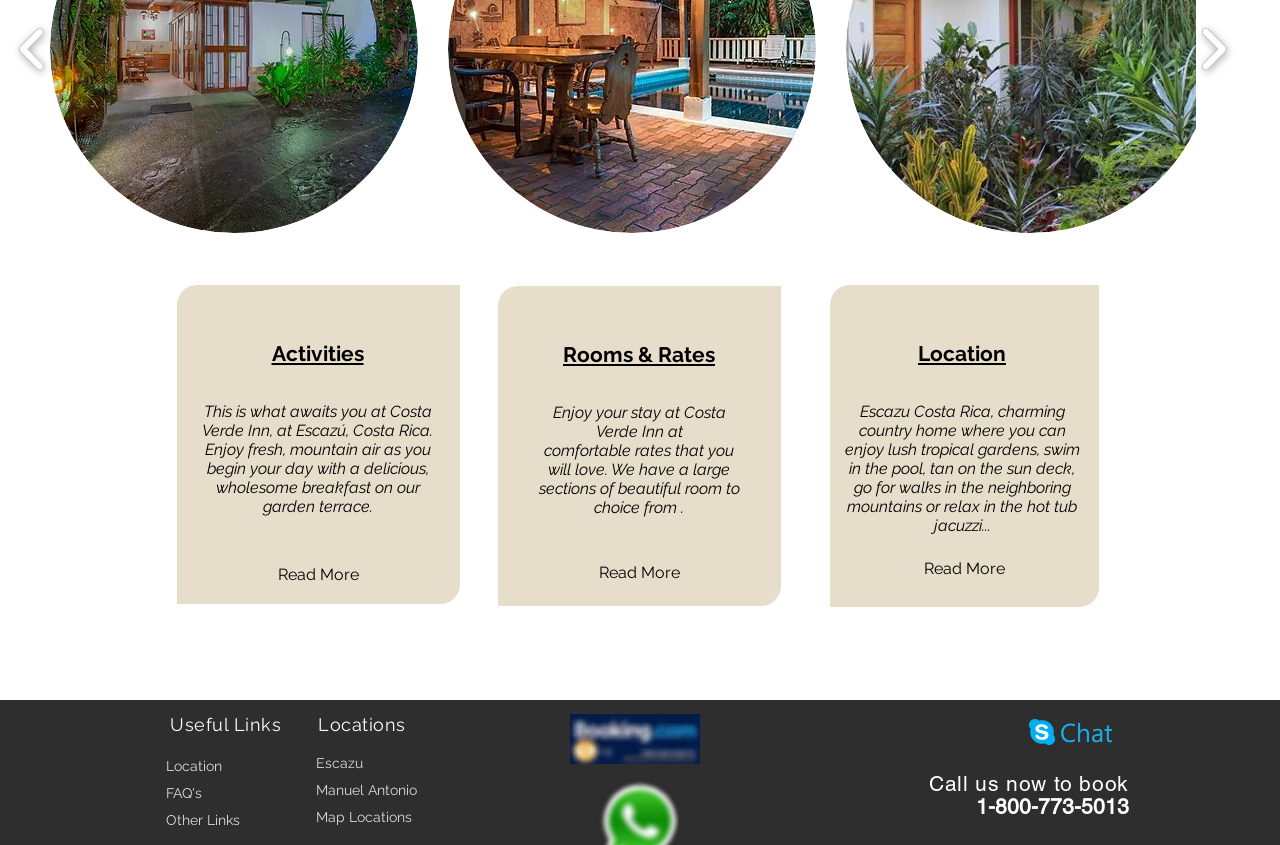Provide the bounding box coordinates for the area that should be clicked to complete the instruction: "Read more about activities".

[0.151, 0.653, 0.347, 0.708]